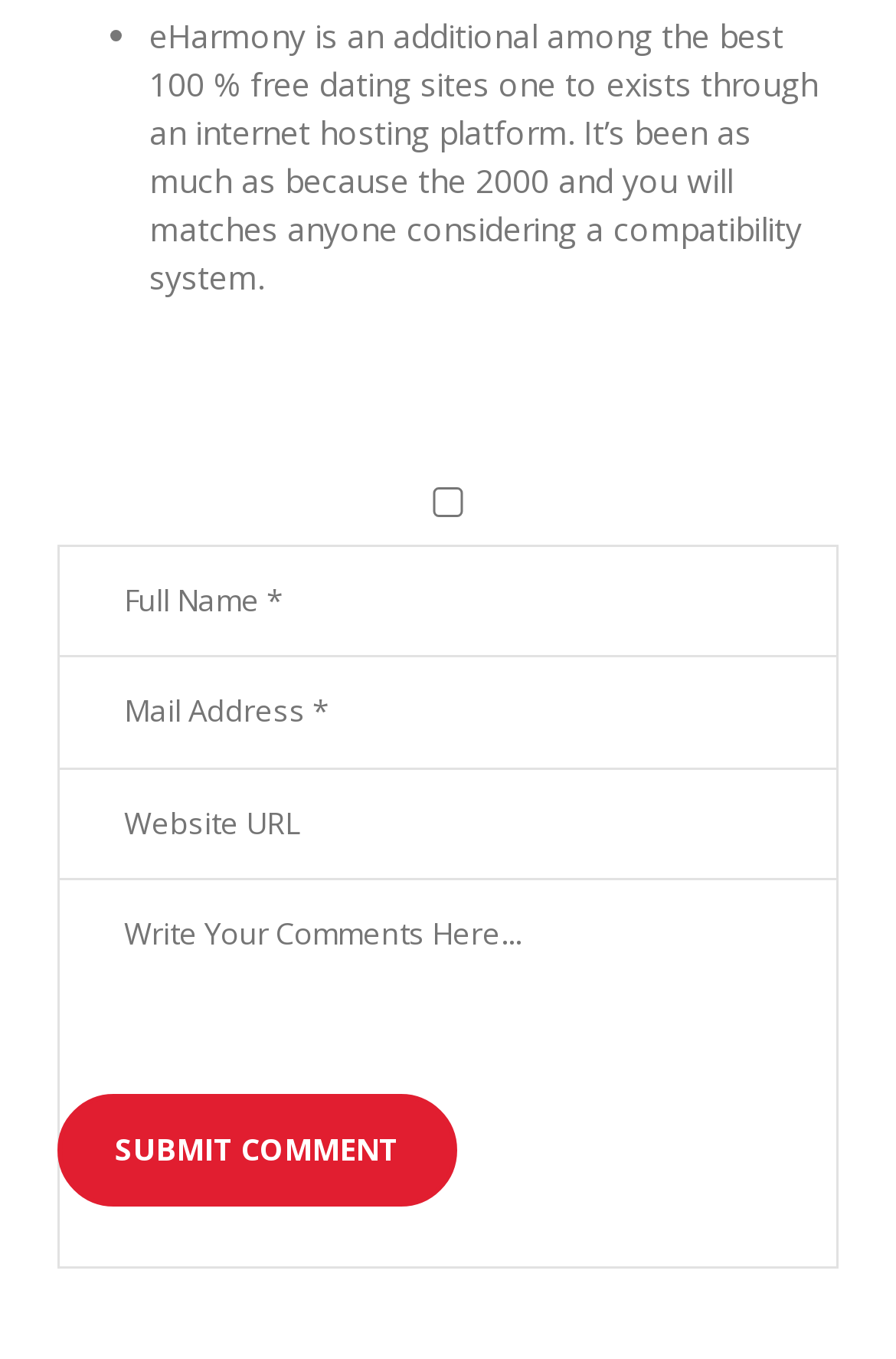Please respond to the question using a single word or phrase:
How many elements are there in the root element?

7